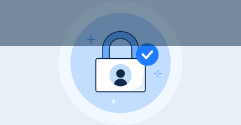Carefully observe the image and respond to the question with a detailed answer:
What is the focus of the image?

The question asks about the focus of the image. The caption mentions that above the lock, there's a silhouette of a person, suggesting that the focus is on safeguarding personal data. This implies that the image is emphasizing the importance of securing patient and health data.